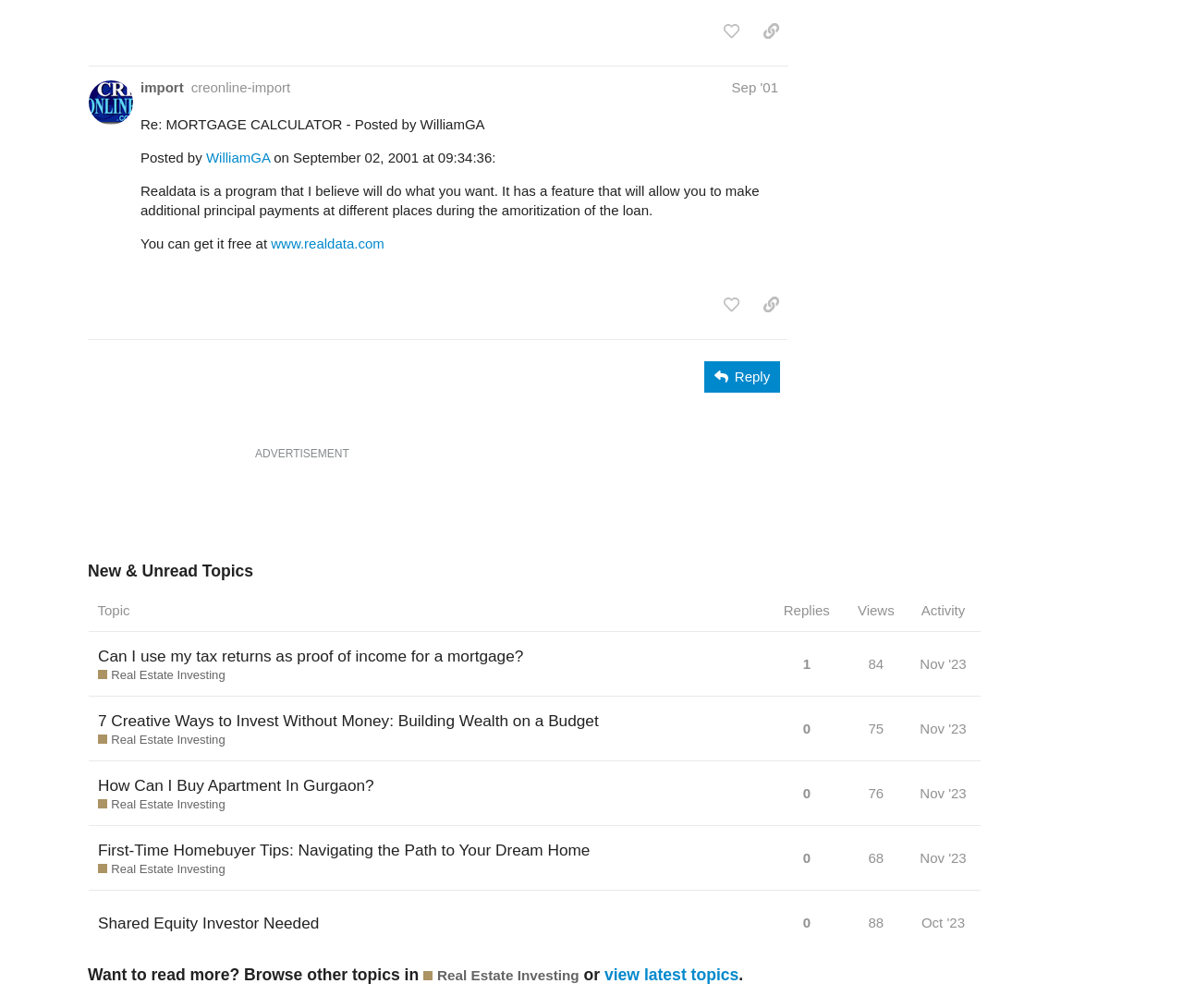Find the bounding box coordinates of the clickable area that will achieve the following instruction: "copy a link to this post to clipboard".

[0.637, 0.015, 0.666, 0.047]